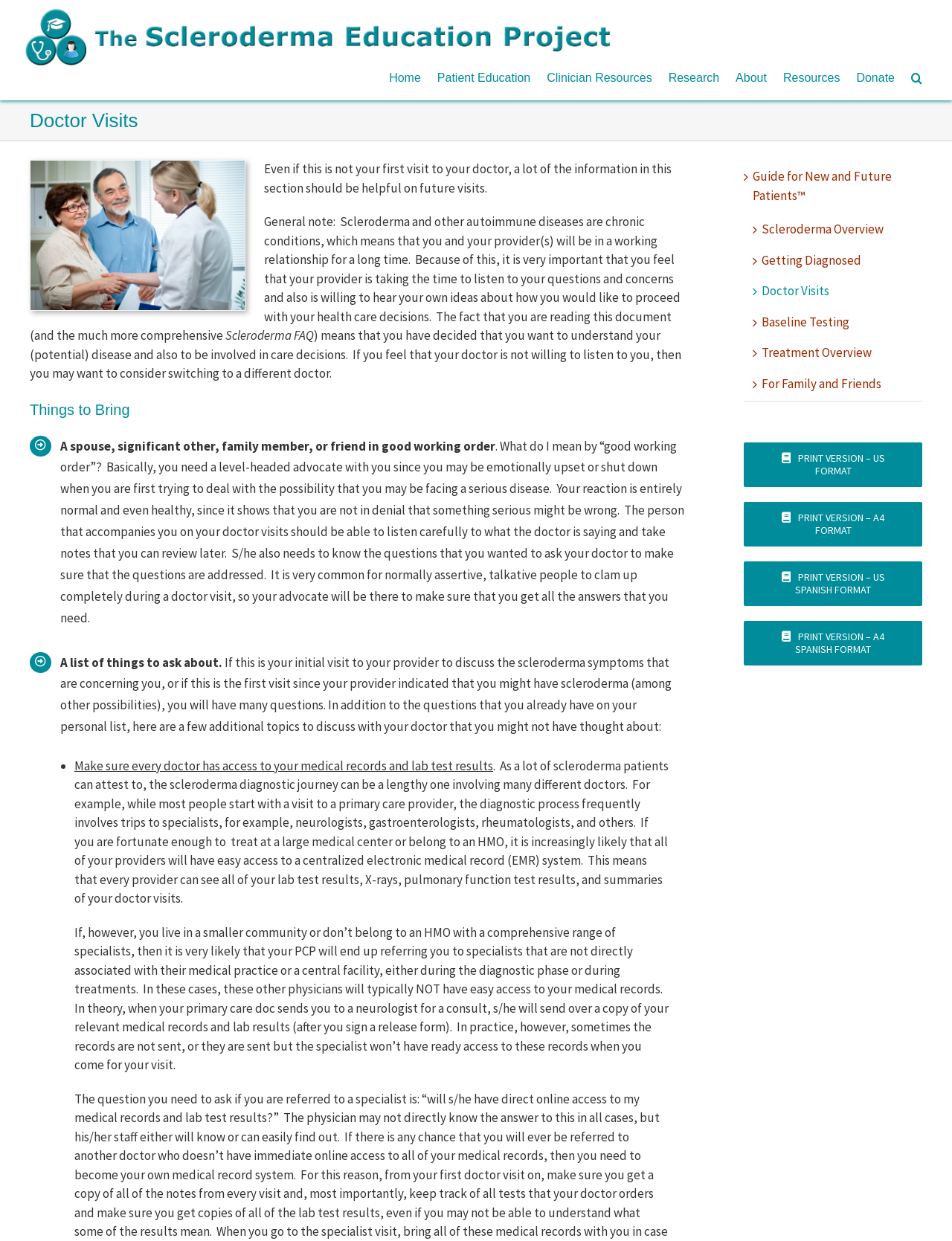Can you determine the bounding box coordinates of the area that needs to be clicked to fulfill the following instruction: "Click the 'Home' link"?

[0.409, 0.048, 0.442, 0.078]